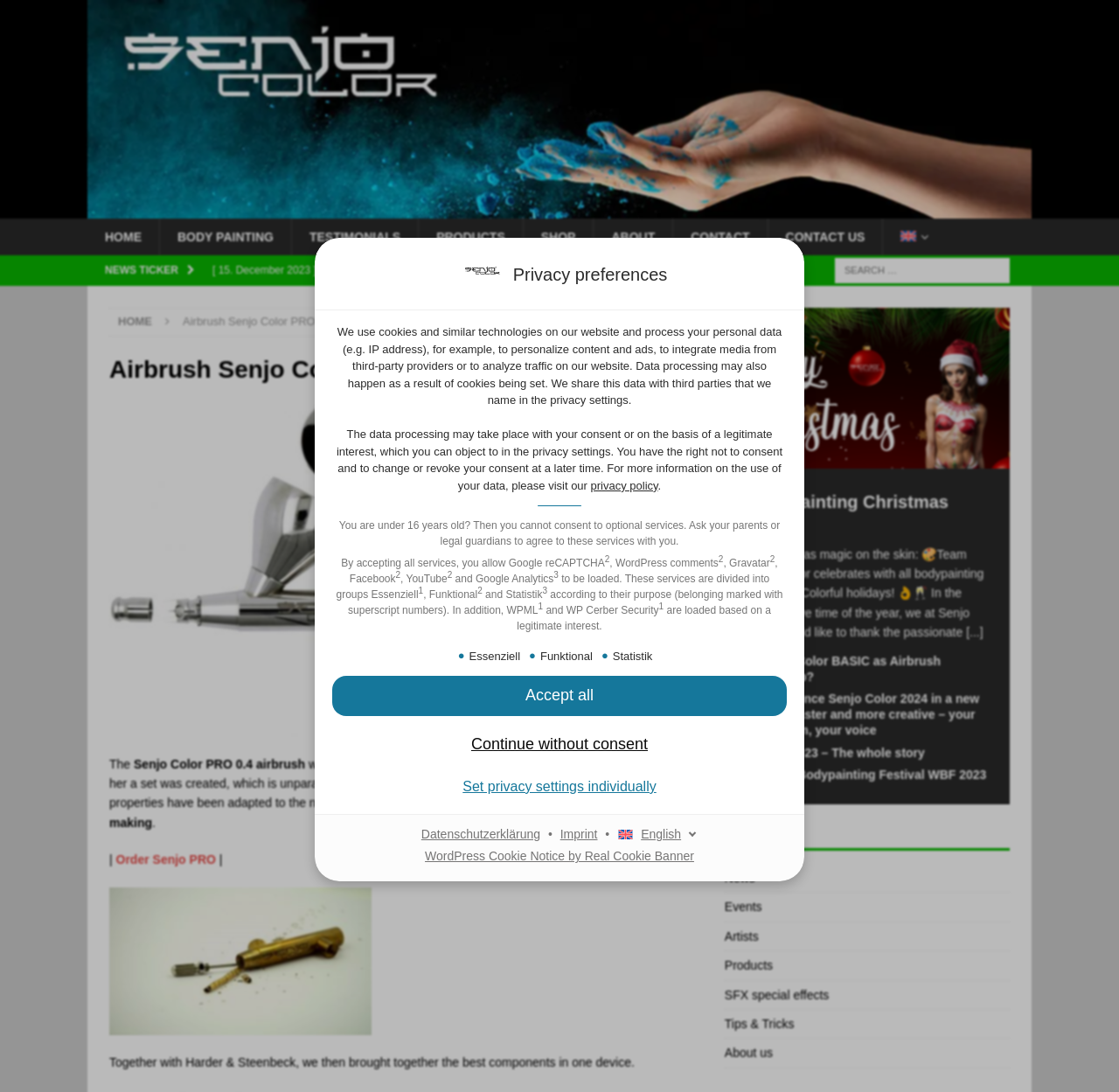Using the description "Datenschutzerklärung", locate and provide the bounding box of the UI element.

[0.373, 0.758, 0.487, 0.77]